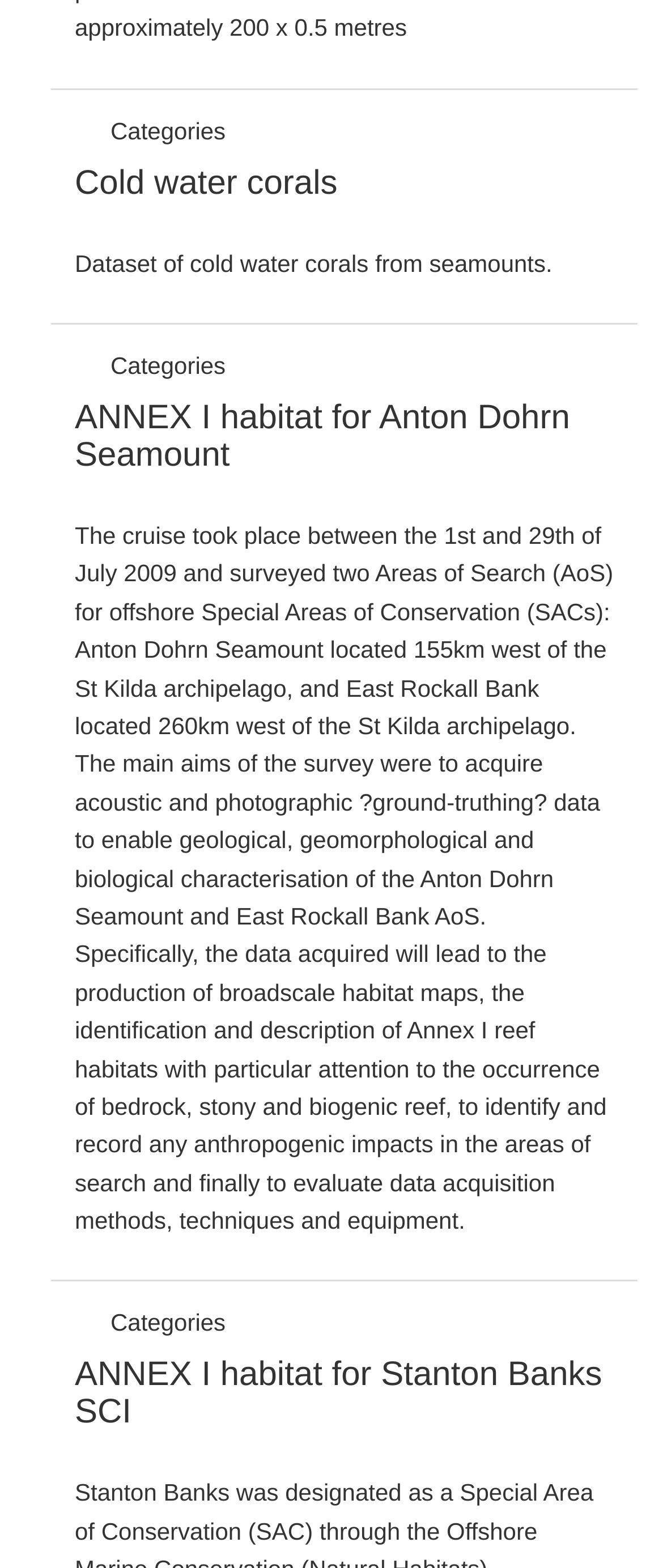Locate the bounding box of the UI element described in the following text: "Cold water corals".

[0.113, 0.105, 0.509, 0.129]